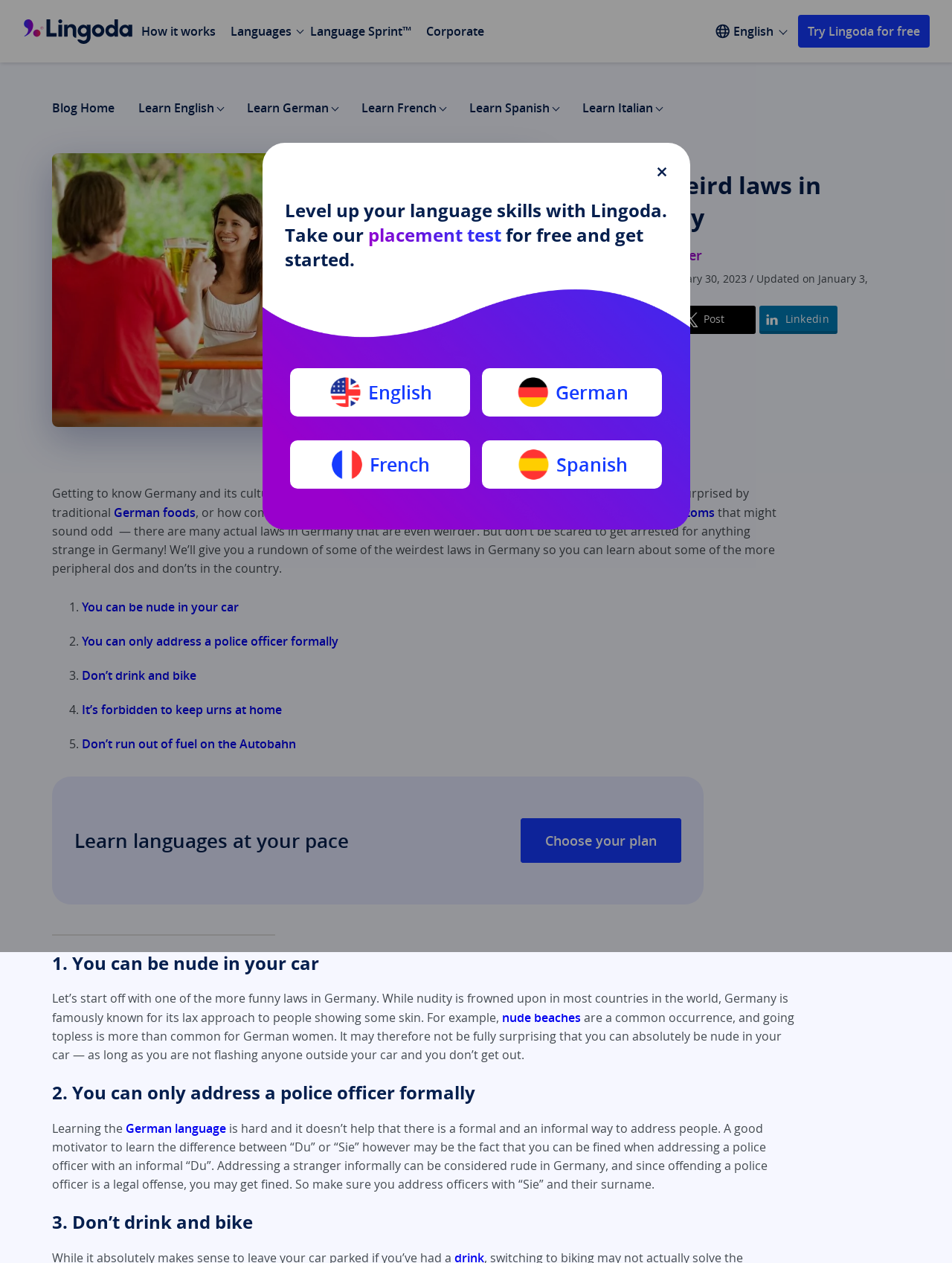Determine the bounding box of the UI component based on this description: "Try Lingoda for free". The bounding box coordinates should be four float values between 0 and 1, i.e., [left, top, right, bottom].

[0.838, 0.012, 0.977, 0.038]